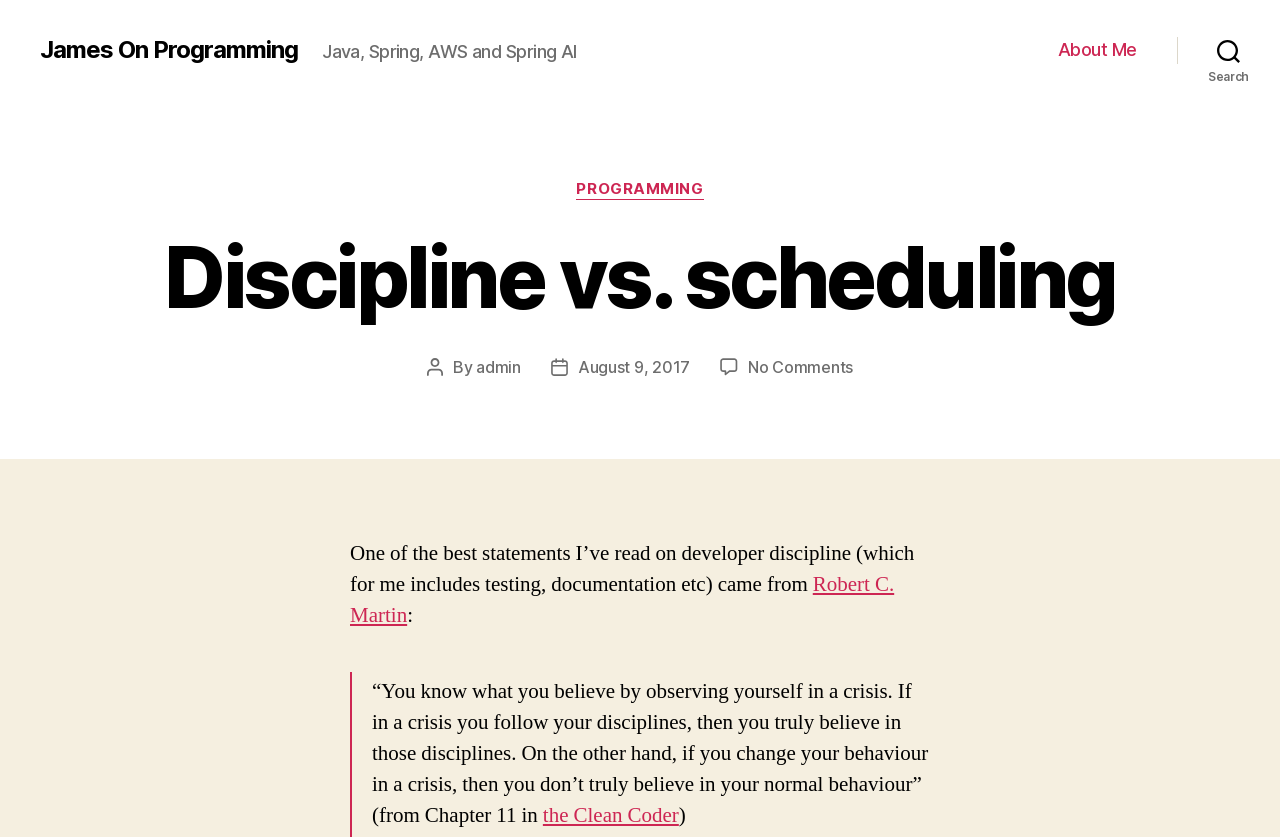Provide a one-word or one-phrase answer to the question:
What is the date of the post?

August 9, 2017